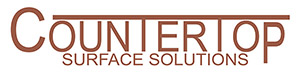What does the company provide?
Use the image to answer the question with a single word or phrase.

Surface solutions